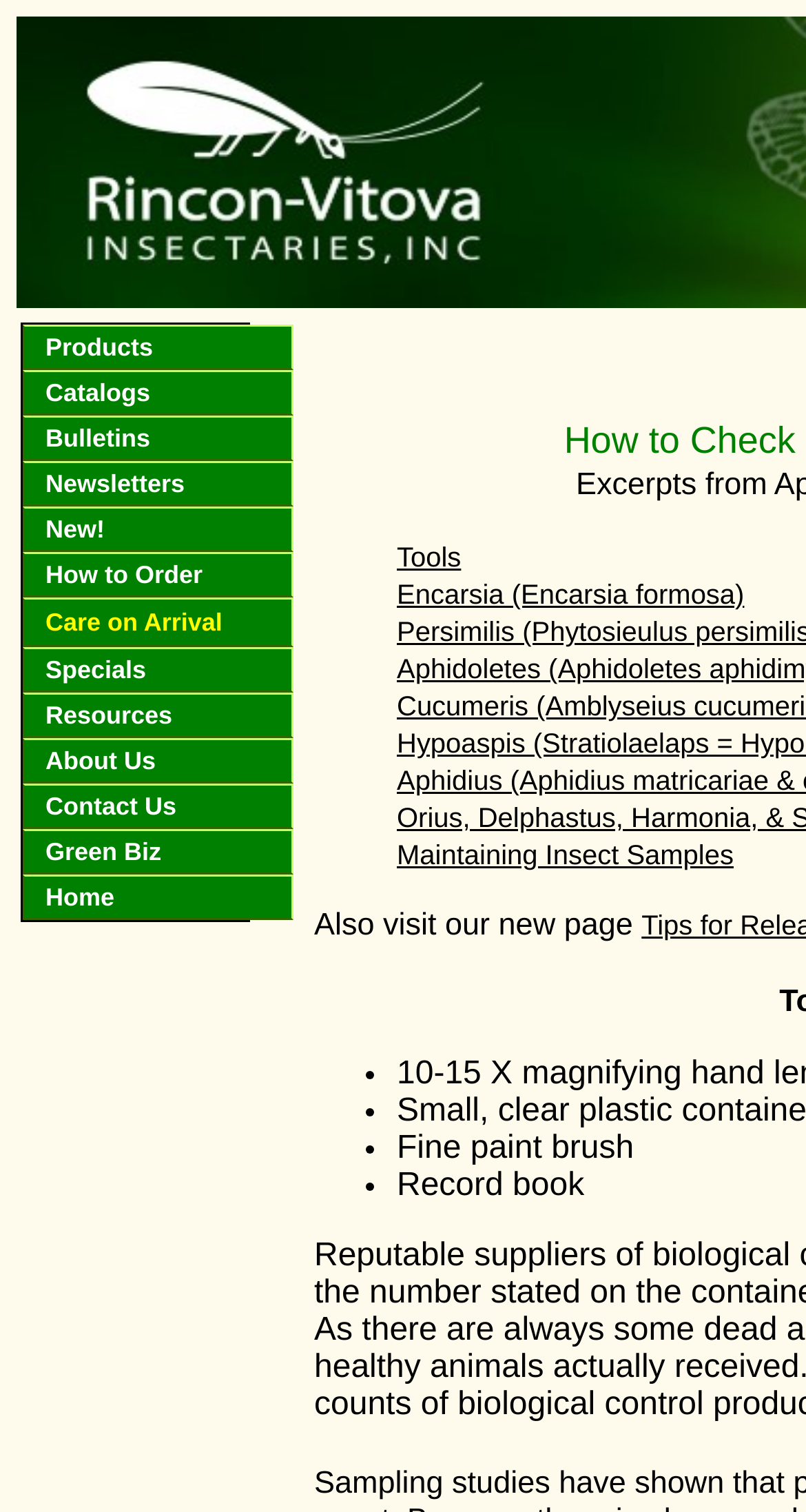Please respond in a single word or phrase: 
What is the main category of products offered?

Biological control agents